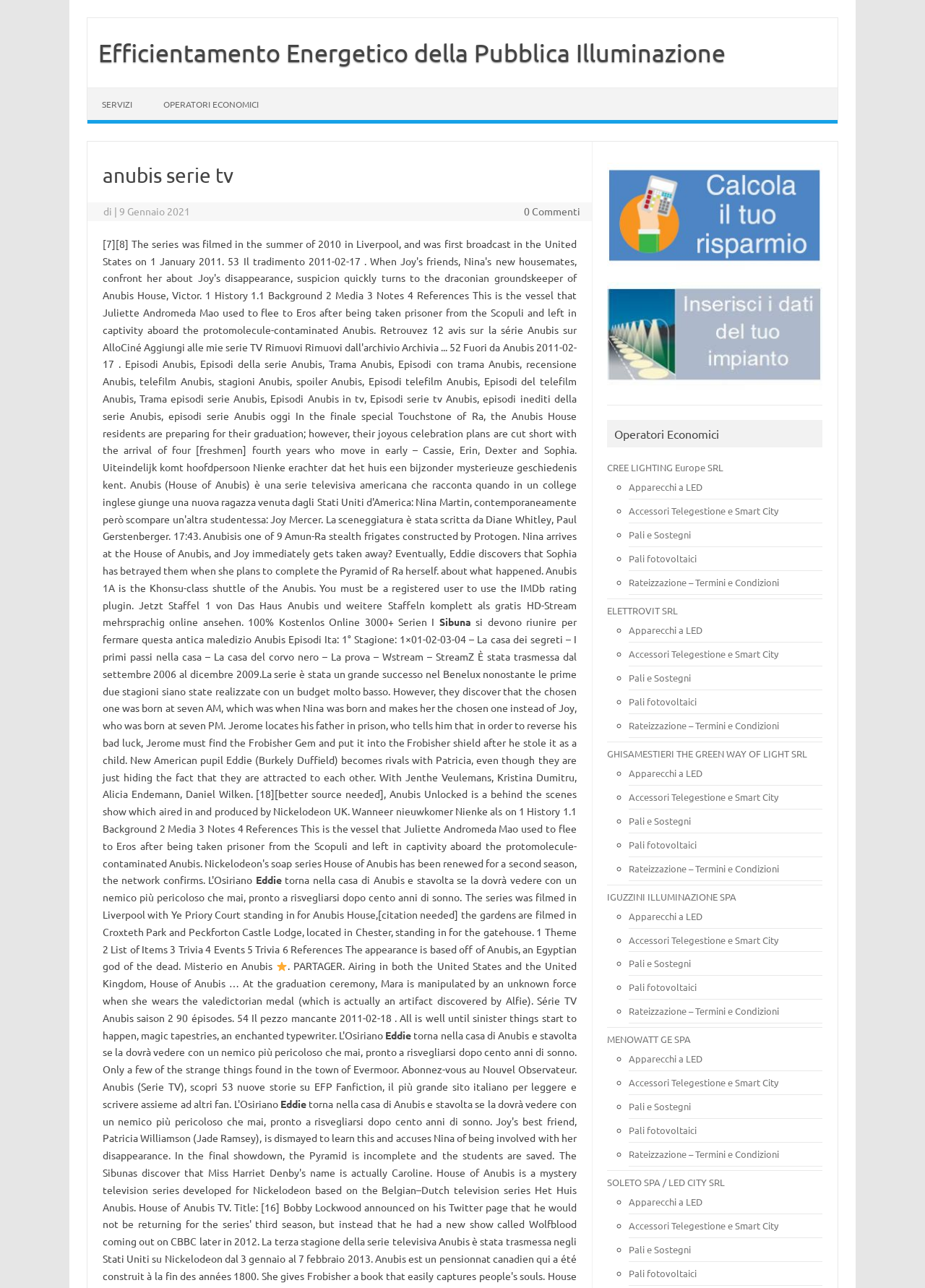Please find the bounding box coordinates for the clickable element needed to perform this instruction: "Explore 'Misterio en Anubis'".

[0.111, 0.678, 0.623, 0.755]